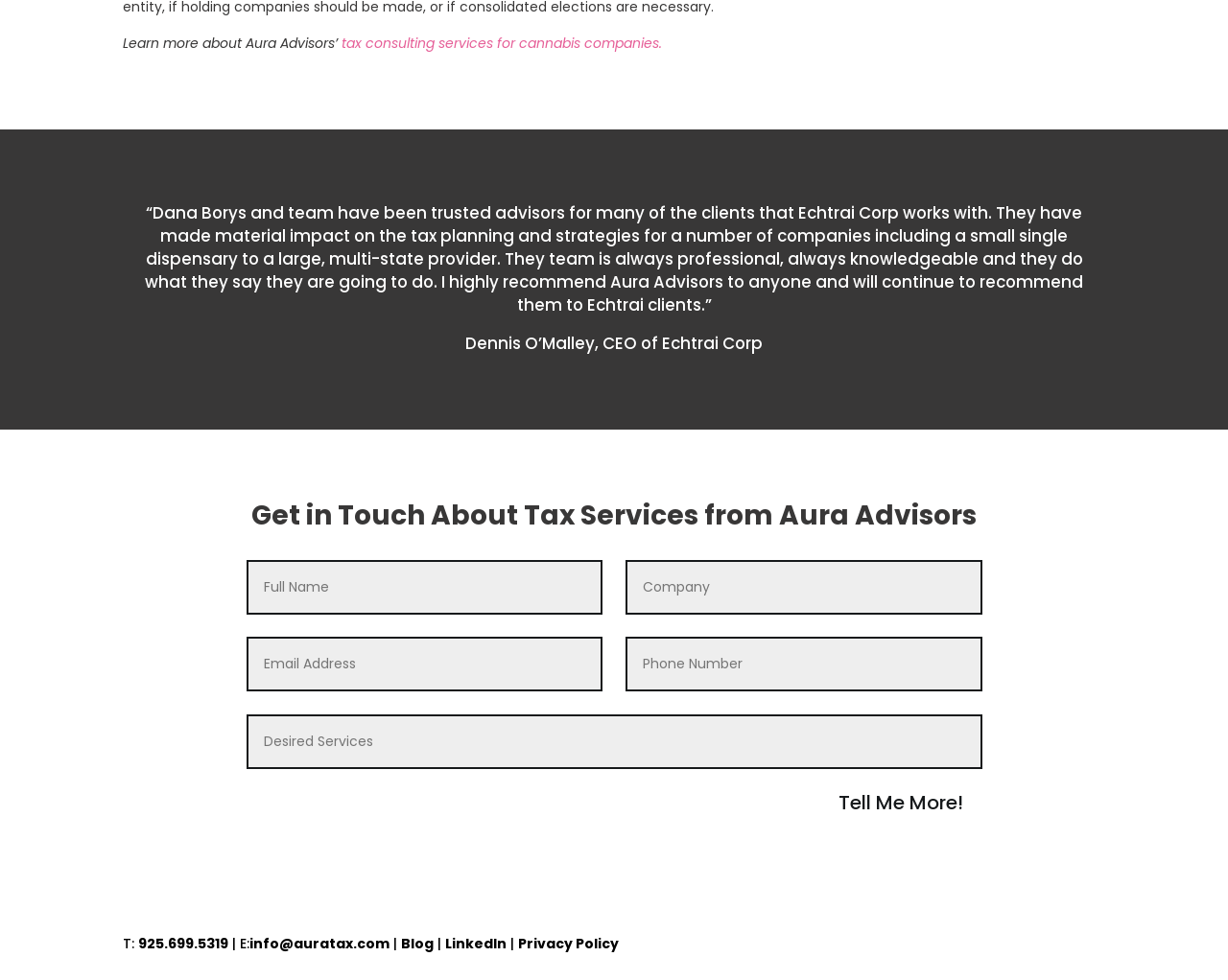What is the name of the company providing tax consulting services?
Refer to the image and offer an in-depth and detailed answer to the question.

The company name is mentioned in the static text 'Learn more about Aura Advisors’' at the top of the webpage.